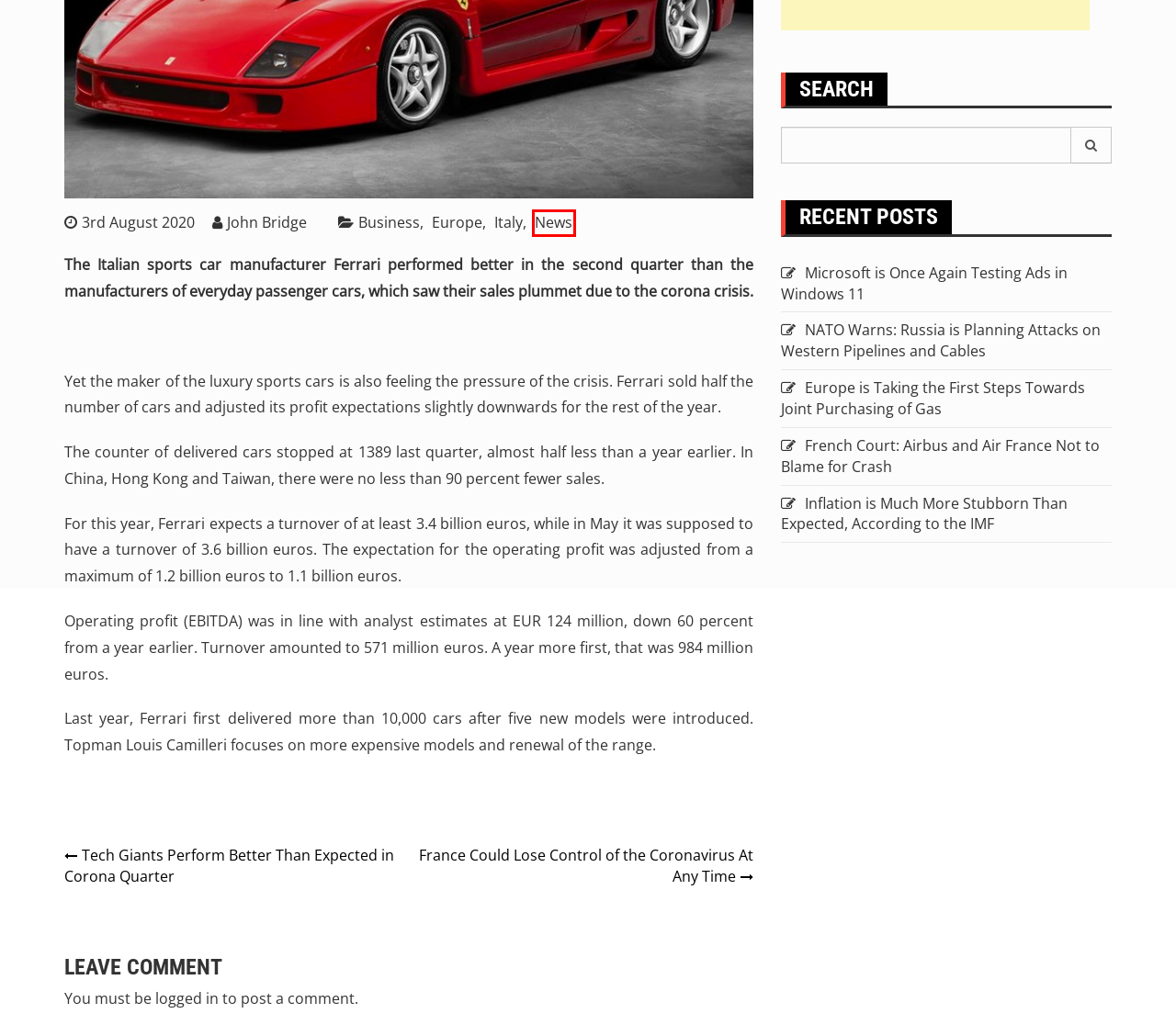You see a screenshot of a webpage with a red bounding box surrounding an element. Pick the webpage description that most accurately represents the new webpage after interacting with the element in the red bounding box. The options are:
A. Italy – News Tribune
B. Business – News Tribune
C. News – News Tribune
D. France Could Lose Control of the Coronavirus At Any Time – News Tribune
E. Log In ‹ News Tribune — WordPress
F. Tech Giants Perform Better Than Expected in Corona Quarter – News Tribune
G. John Bridge – News Tribune
H. Inflation is Much More Stubborn Than Expected, According to the IMF – News Tribune

C